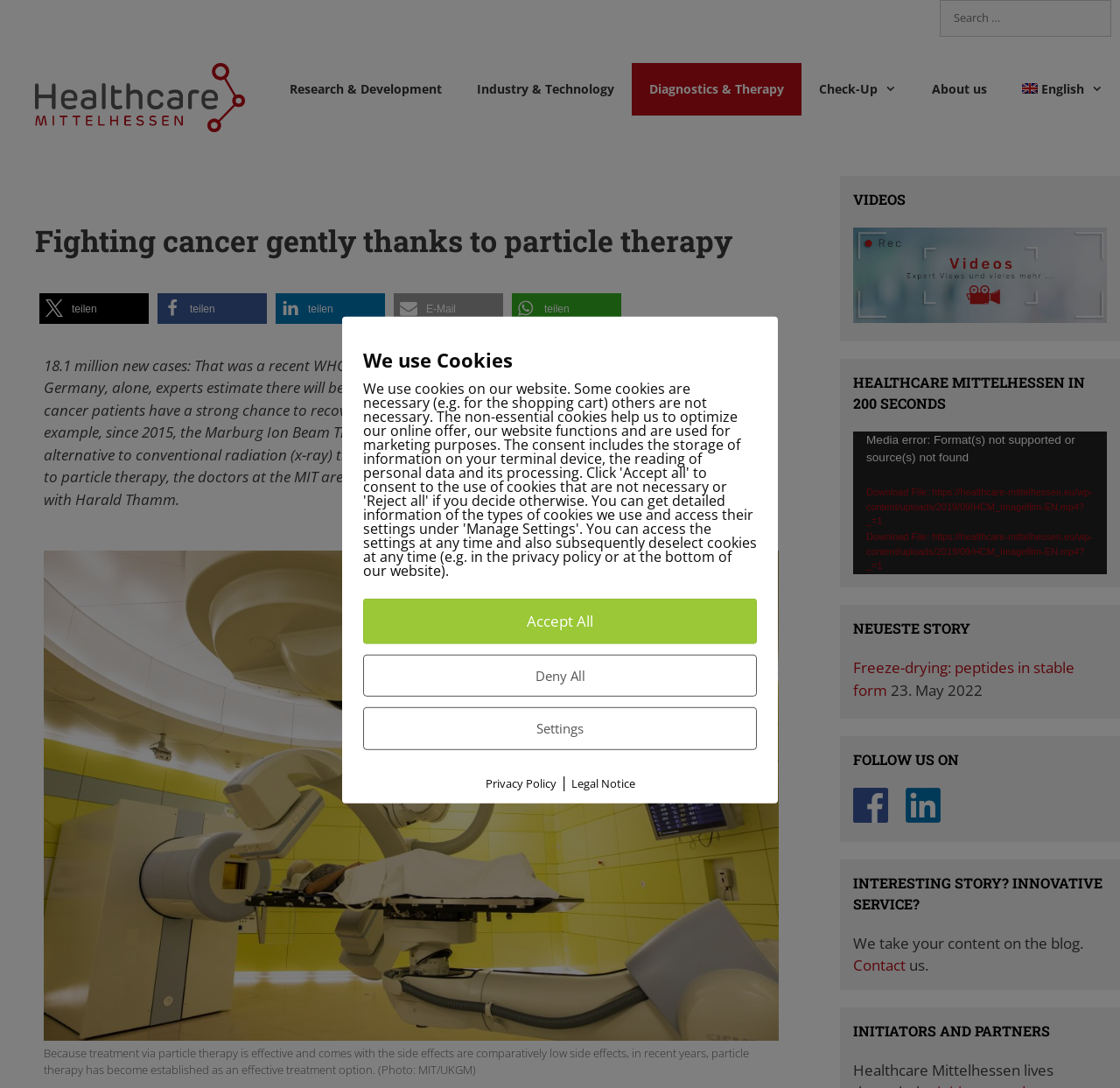How many social media platforms are listed to follow?
Look at the image and answer with only one word or phrase.

3